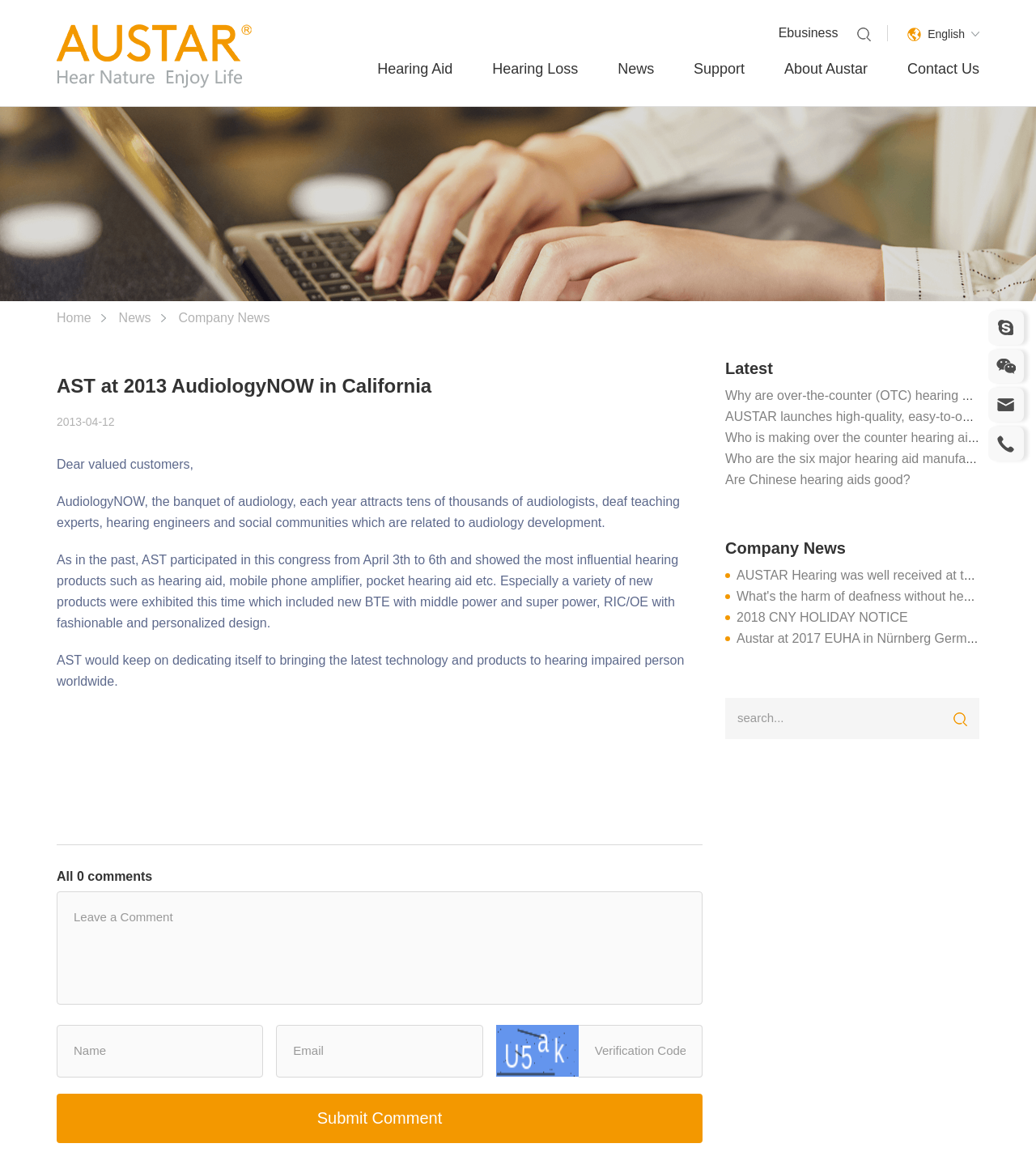Using the provided description Contact Us, find the bounding box coordinates for the UI element. Provide the coordinates in (top-left x, top-left y, bottom-right x, bottom-right y) format, ensuring all values are between 0 and 1.

[0.876, 0.052, 0.945, 0.066]